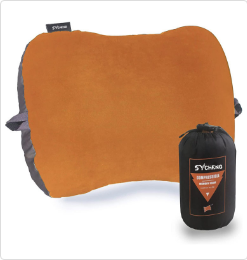Please answer the following question as detailed as possible based on the image: 
What is the purpose of the carrying bag?

The compact carrying bag is designed to make the pillow portable and easy to store, allowing users to conveniently carry it around during their outdoor adventures.